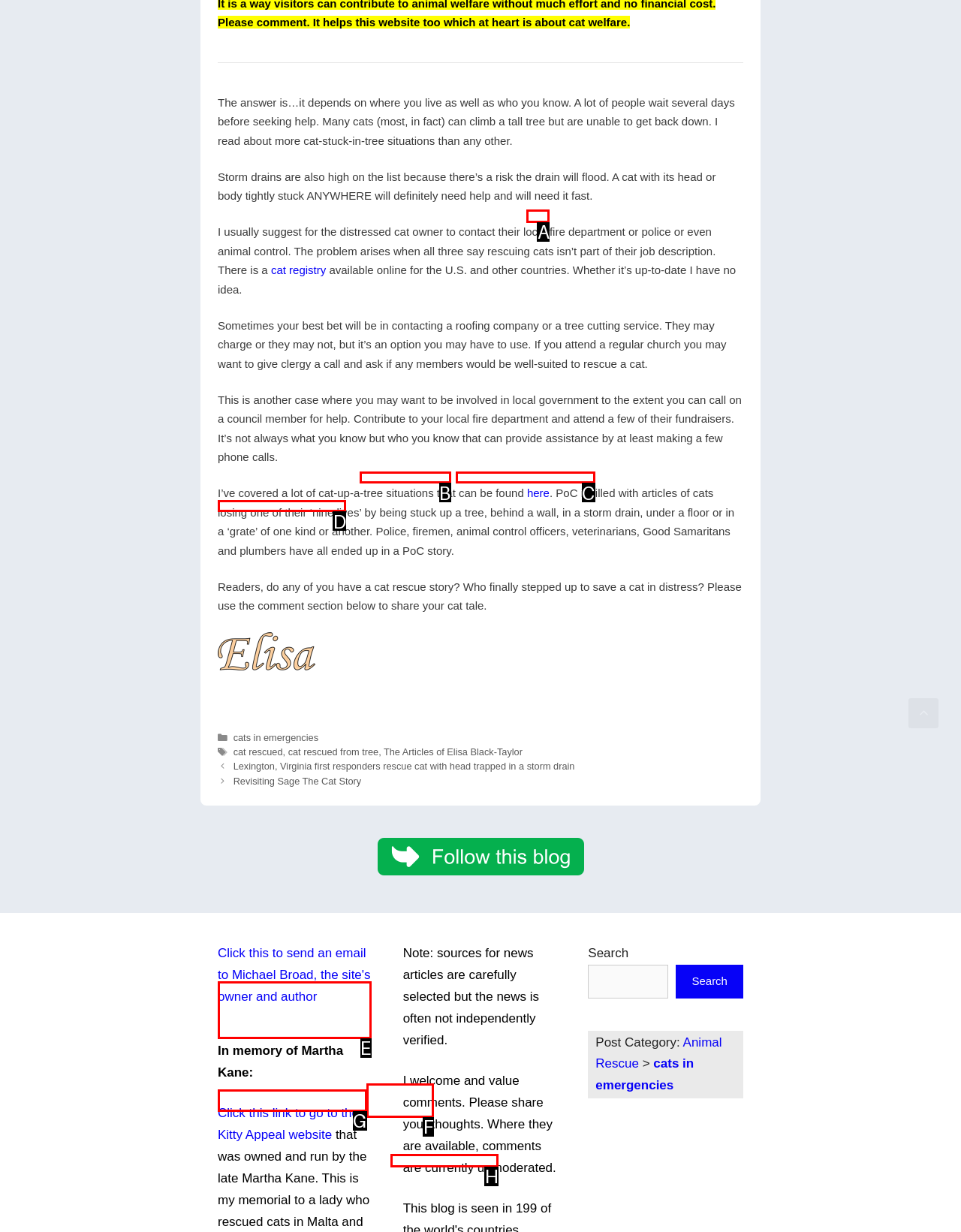Find the correct option to complete this instruction: Click to contact the site's owner and author. Reply with the corresponding letter.

E